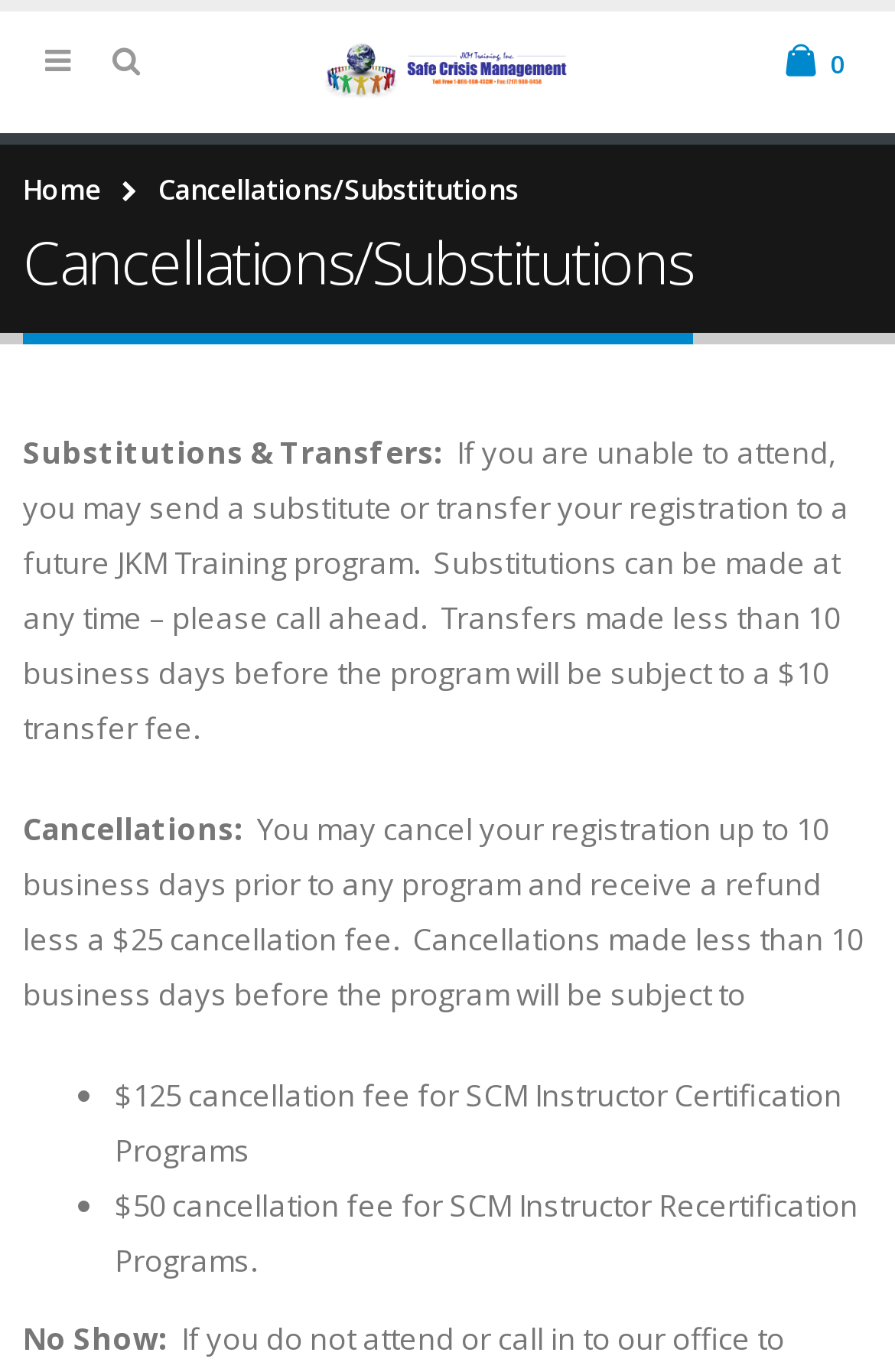Based on the image, give a detailed response to the question: What is the transfer fee for programs?

I found the answer by looking at the section 'Substitutions & Transfers:' and reading the sentence that says 'Transfers made less than 10 business days before the program will be subject to a $10 transfer fee.' This implies that the transfer fee is $10.